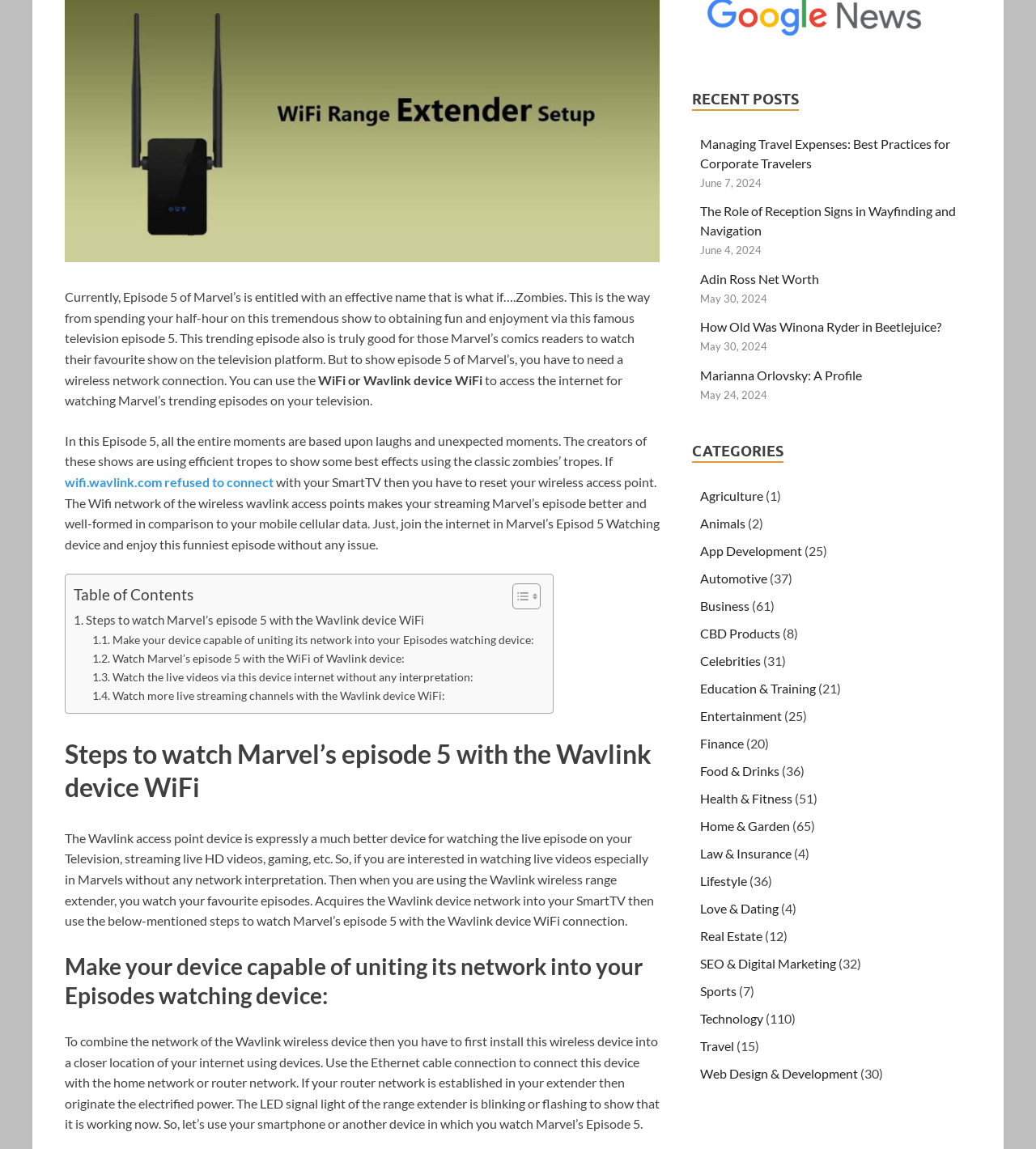Identify the bounding box coordinates for the UI element described as: "1978 into the Modern Era".

None